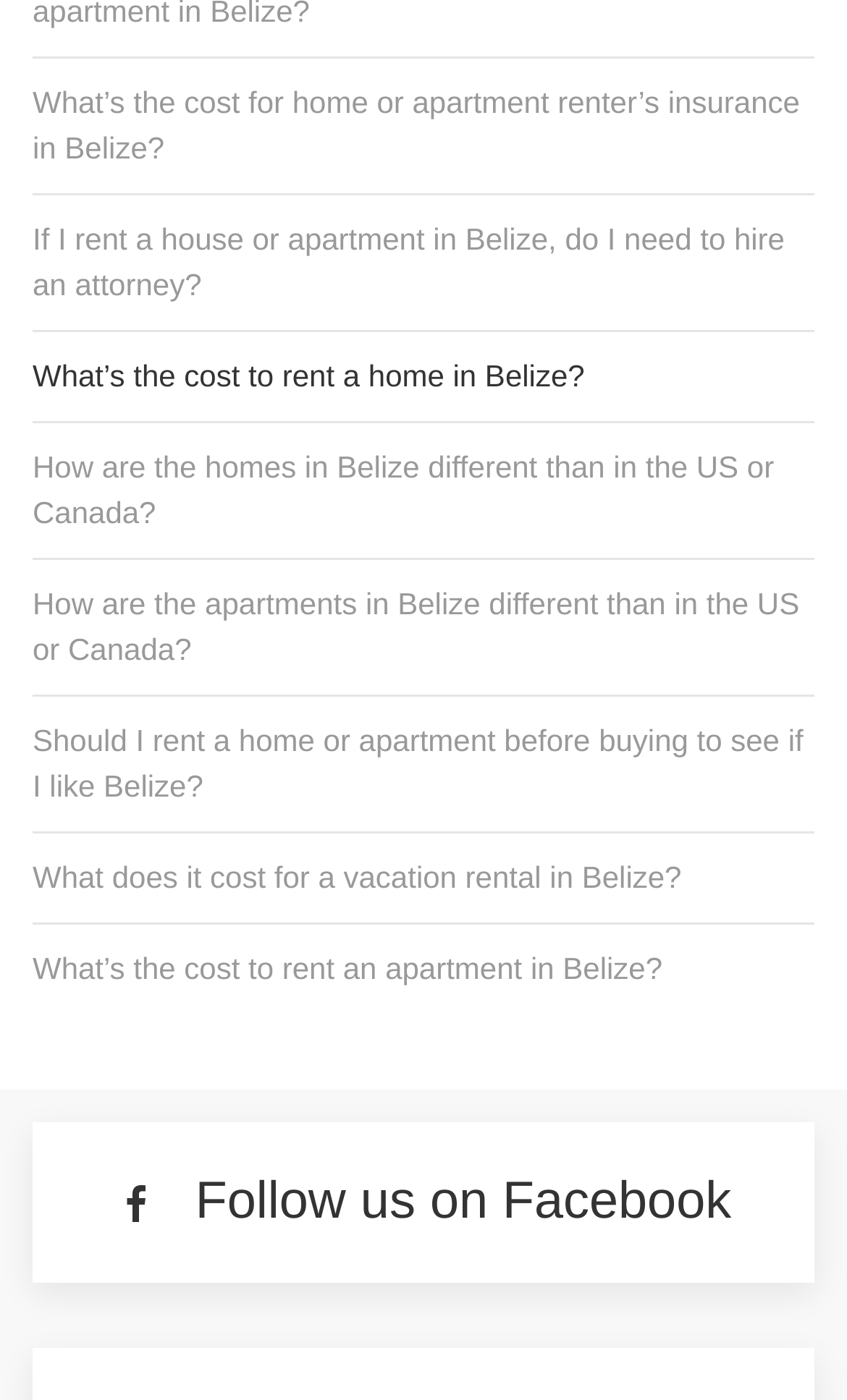Please find the bounding box coordinates of the clickable region needed to complete the following instruction: "Click on 'What’s the cost for home or apartment renter’s insurance in Belize?'". The bounding box coordinates must consist of four float numbers between 0 and 1, i.e., [left, top, right, bottom].

[0.038, 0.05, 0.962, 0.13]